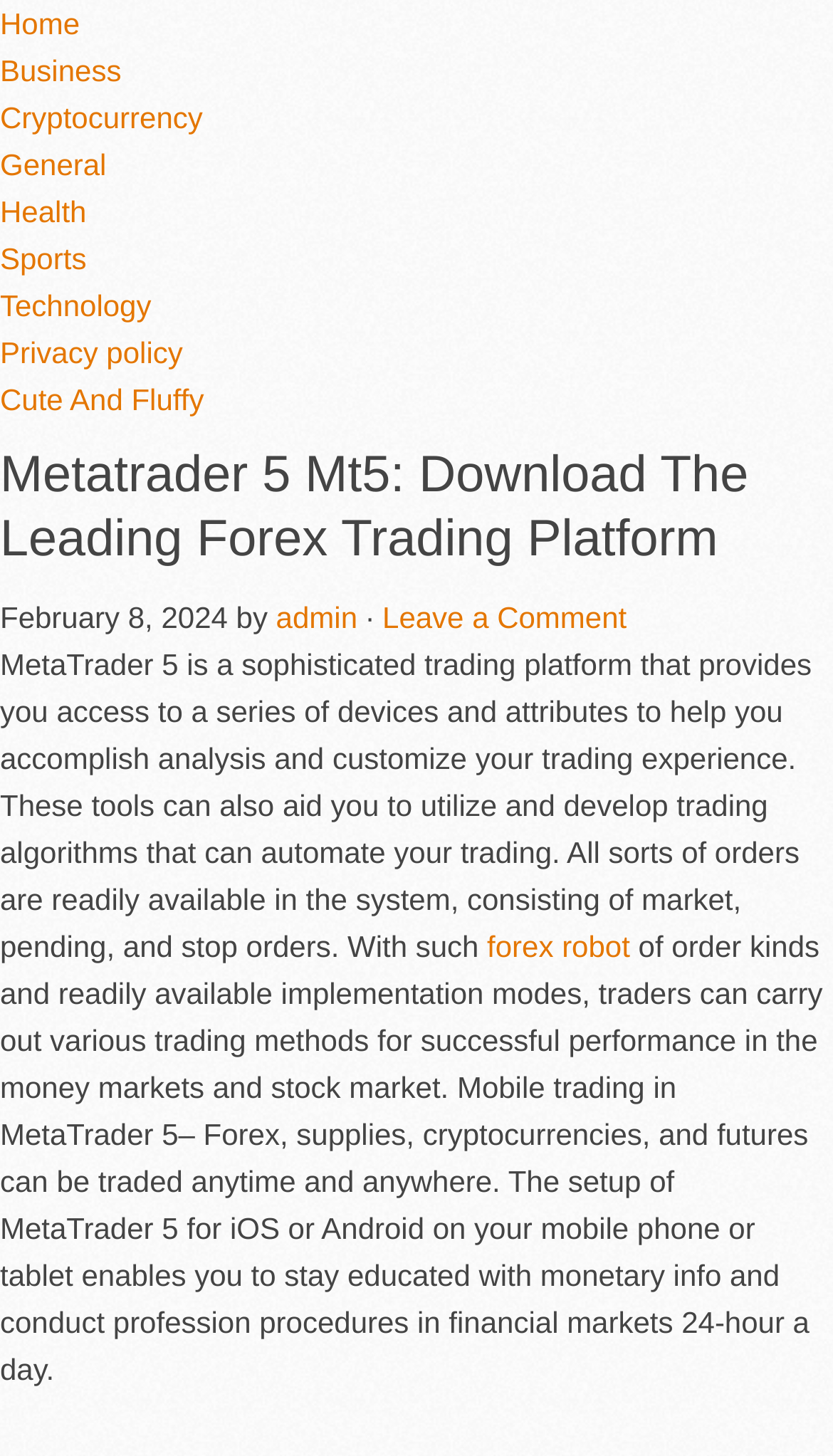Identify the bounding box for the UI element specified in this description: "June 2022". The coordinates must be four float numbers between 0 and 1, formatted as [left, top, right, bottom].

None